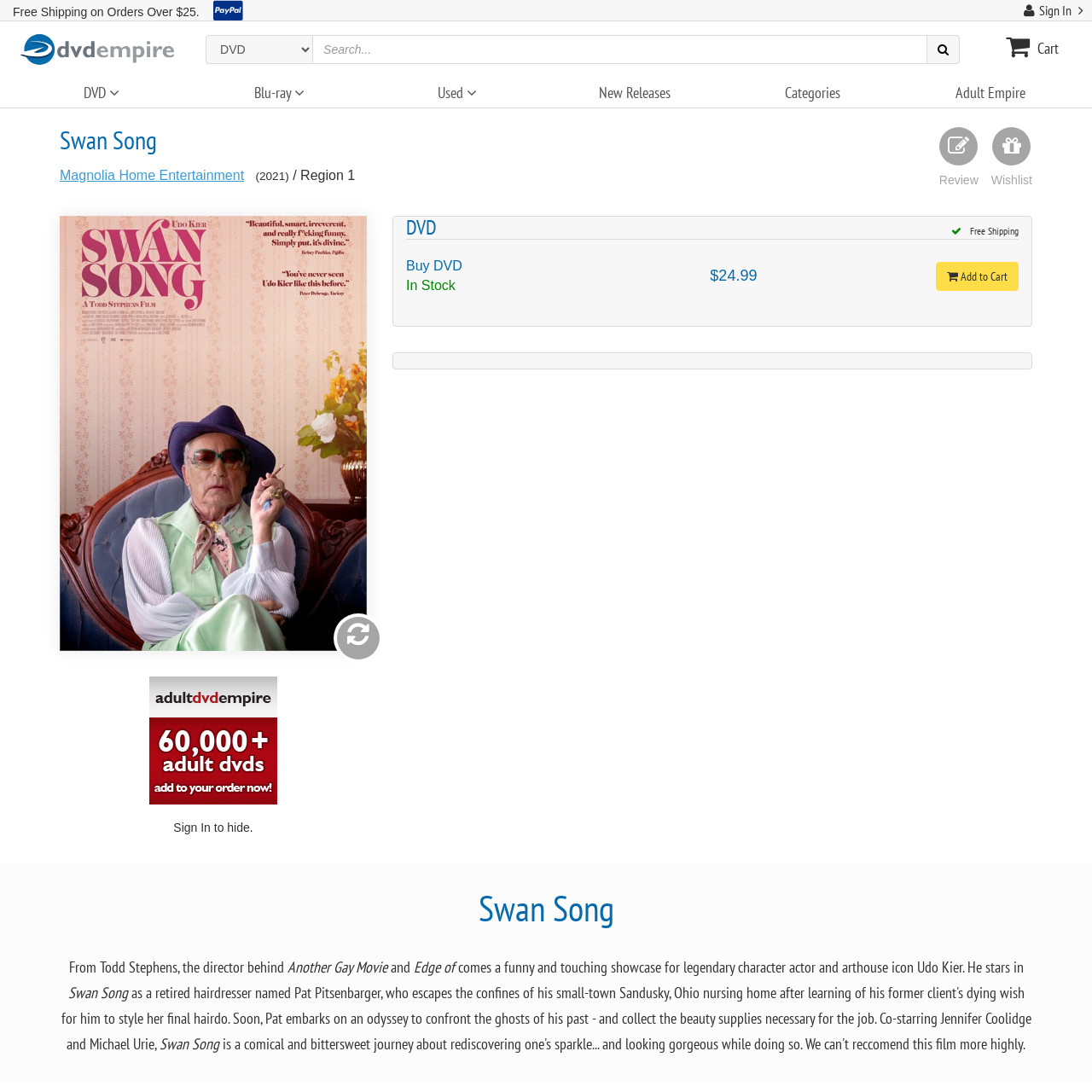What is the name of the DVD? Analyze the screenshot and reply with just one word or a short phrase.

Swan Song